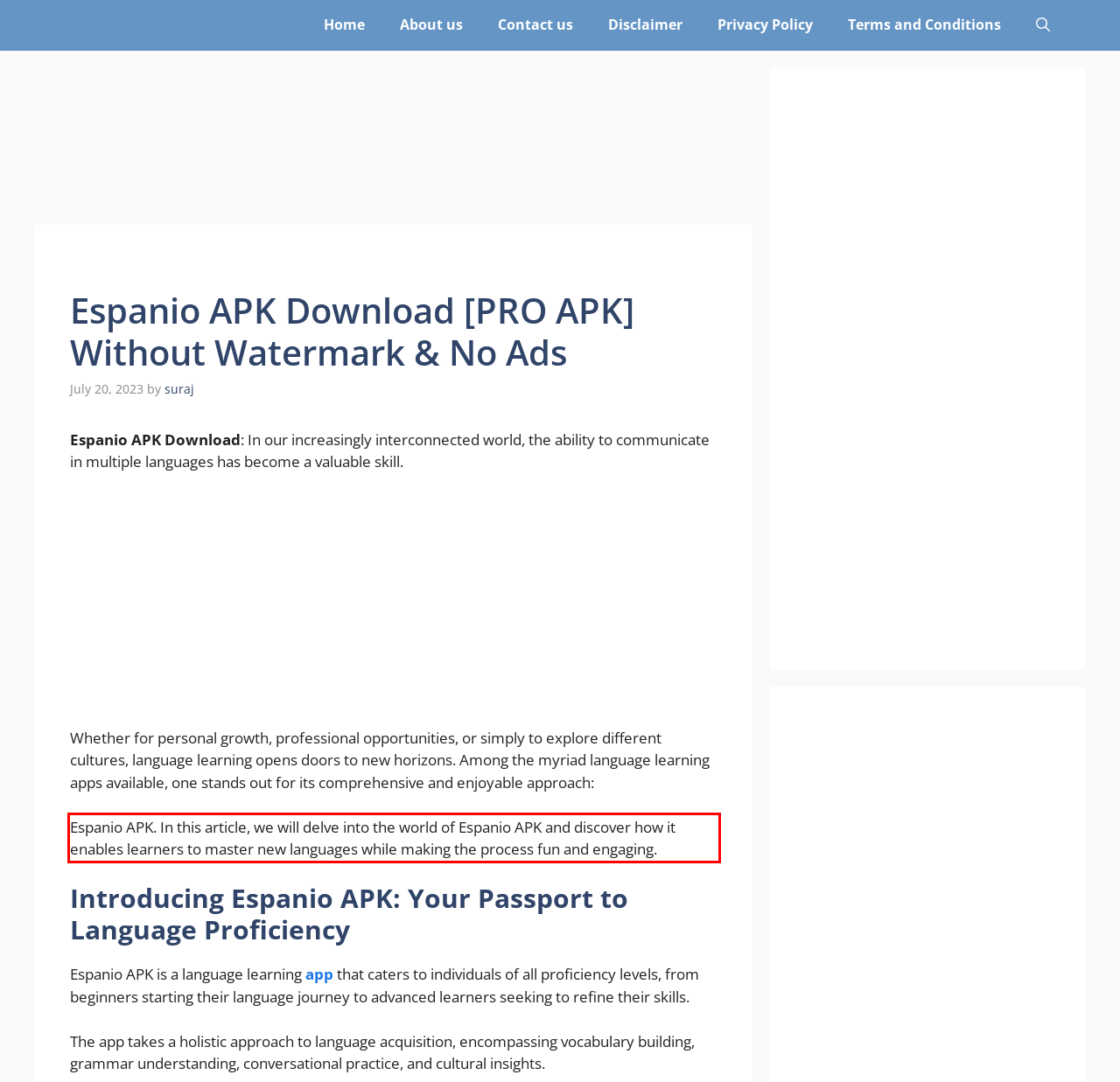Analyze the screenshot of the webpage and extract the text from the UI element that is inside the red bounding box.

Espanio APK. In this article, we will delve into the world of Espanio APK and discover how it enables learners to master new languages while making the process fun and engaging.